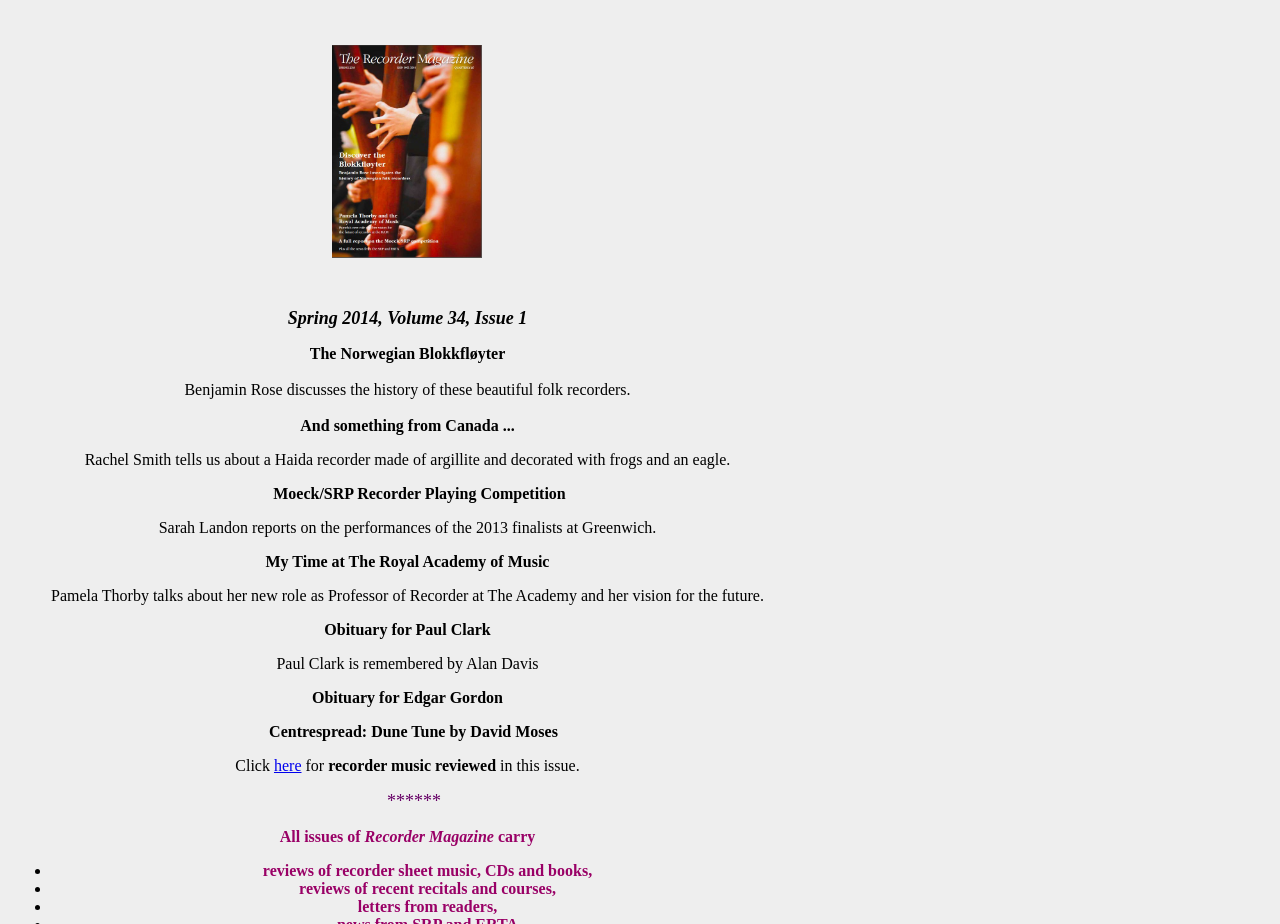Give a succinct answer to this question in a single word or phrase: 
Who wrote the obituary for Paul Clark?

Alan Davis